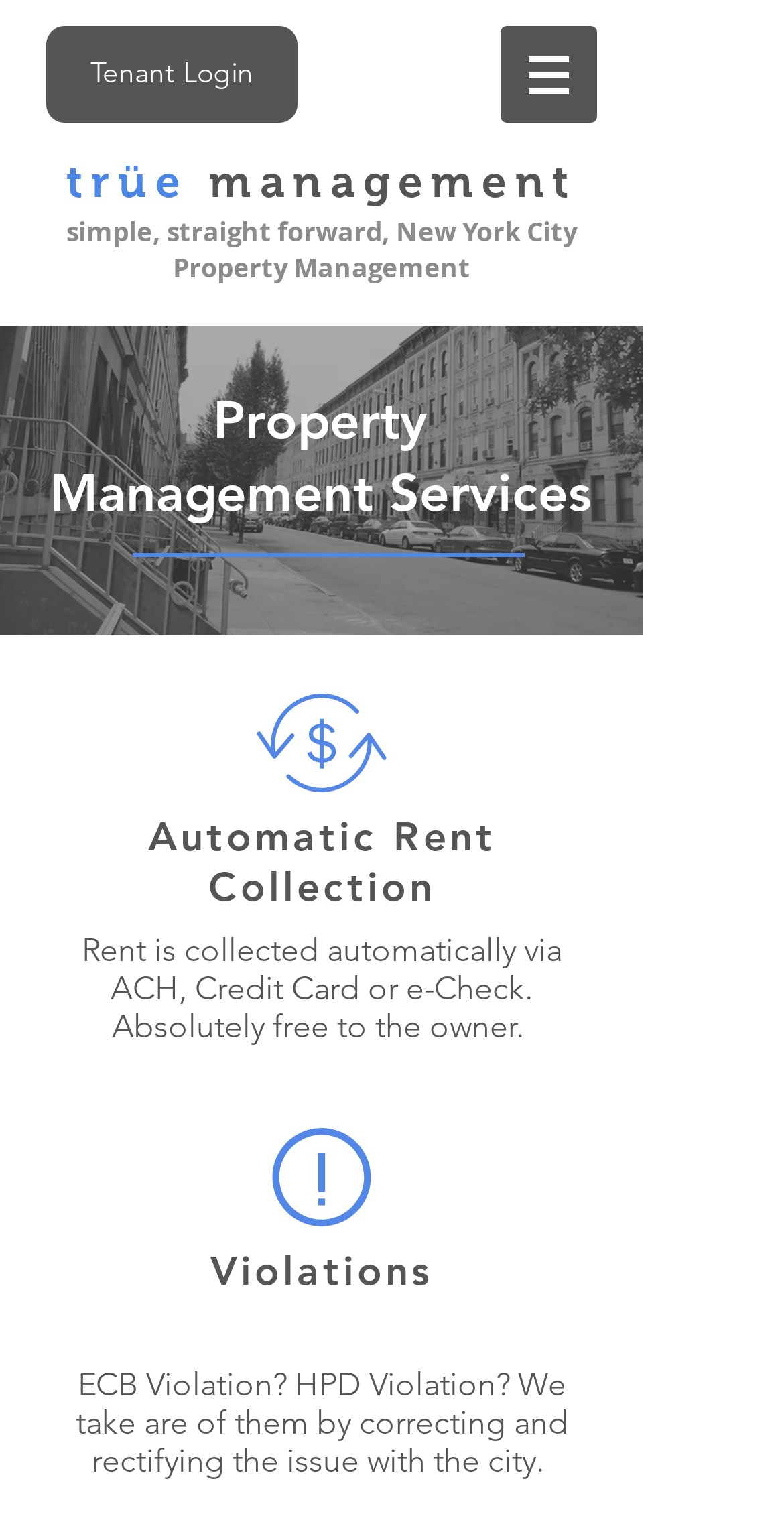Use a single word or phrase to answer the question:
What is the focus of the property management services?

New York City Property Management